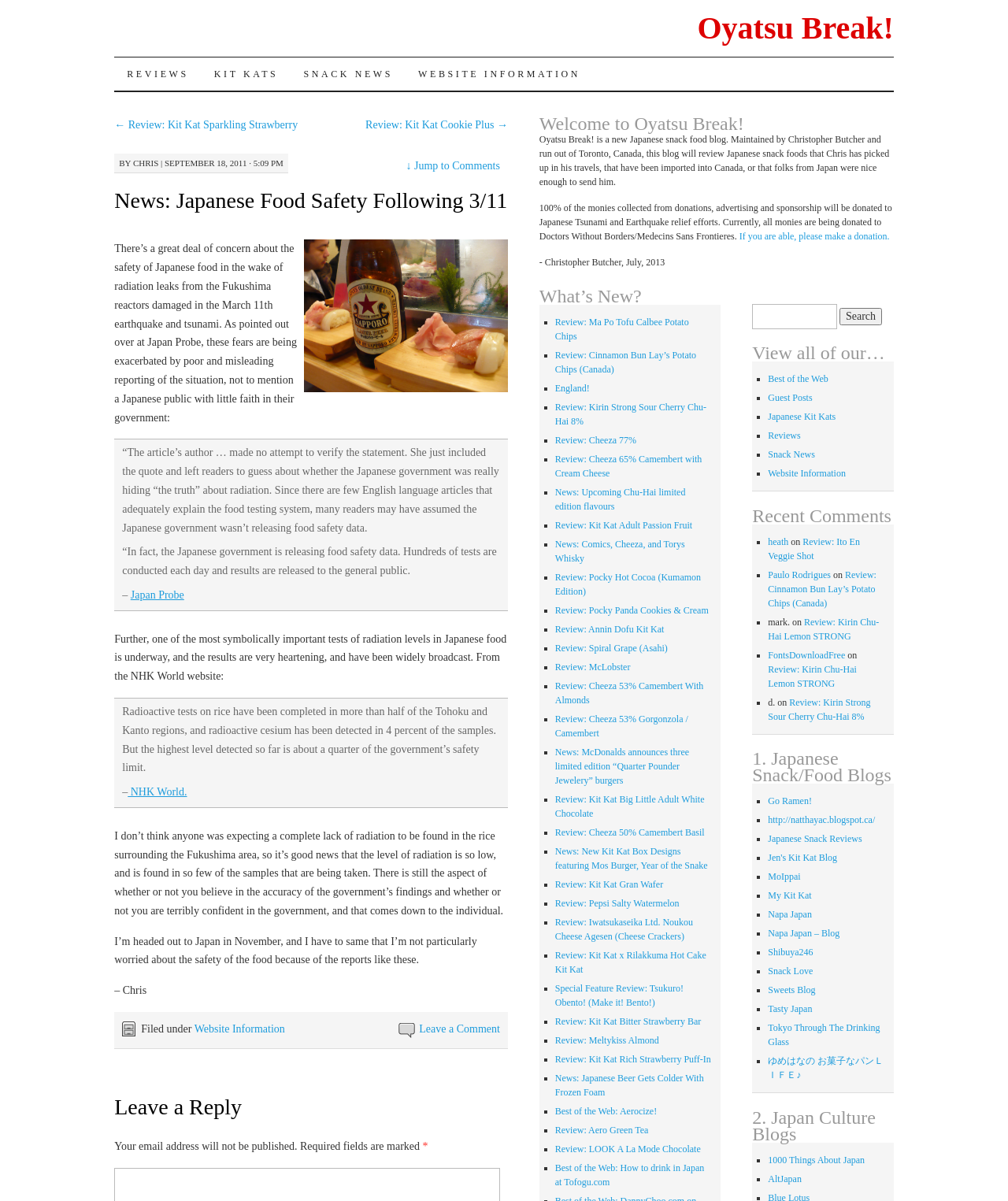Please locate the bounding box coordinates of the region I need to click to follow this instruction: "Jump to Comments".

[0.403, 0.133, 0.496, 0.143]